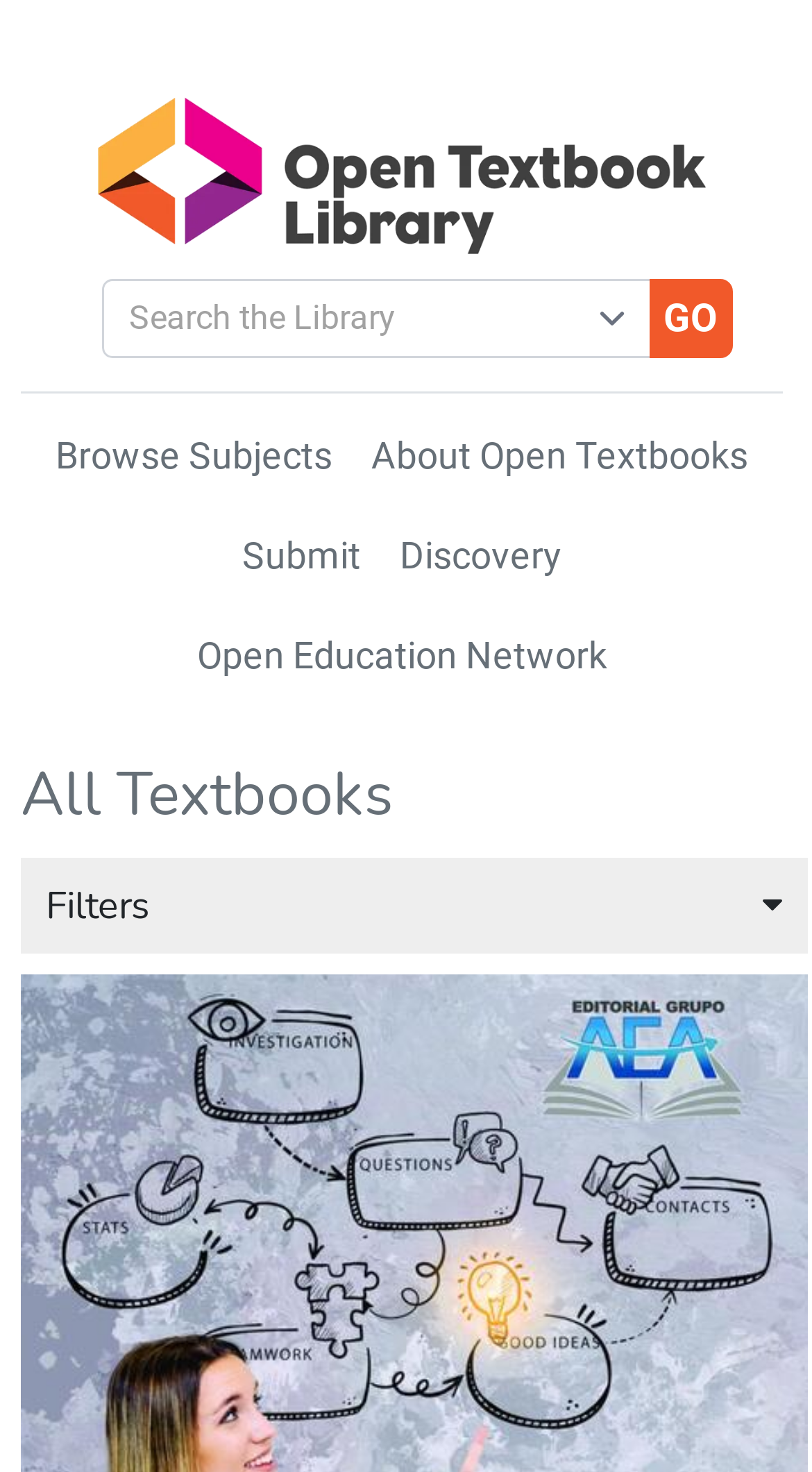What is the purpose of the 'Search' field?
Could you answer the question in a detailed manner, providing as much information as possible?

The 'Search' field is a combobox that allows users to input keywords to search for textbooks. It is accompanied by a 'Go' button, indicating that users can search for textbooks by clicking the button after entering their search terms.